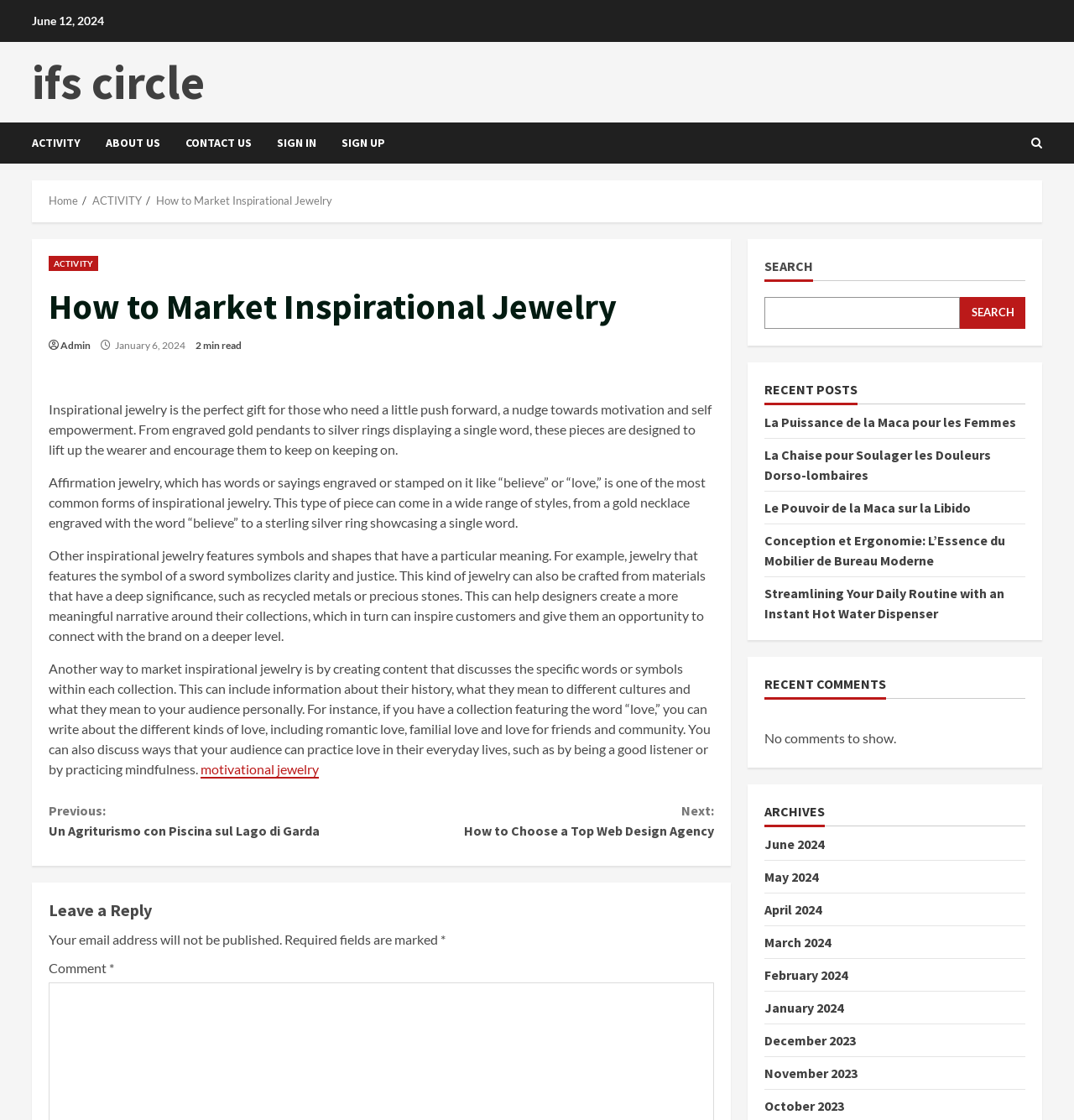Please indicate the bounding box coordinates for the clickable area to complete the following task: "Click on the 'ACTIVITY' link". The coordinates should be specified as four float numbers between 0 and 1, i.e., [left, top, right, bottom].

[0.03, 0.109, 0.087, 0.146]